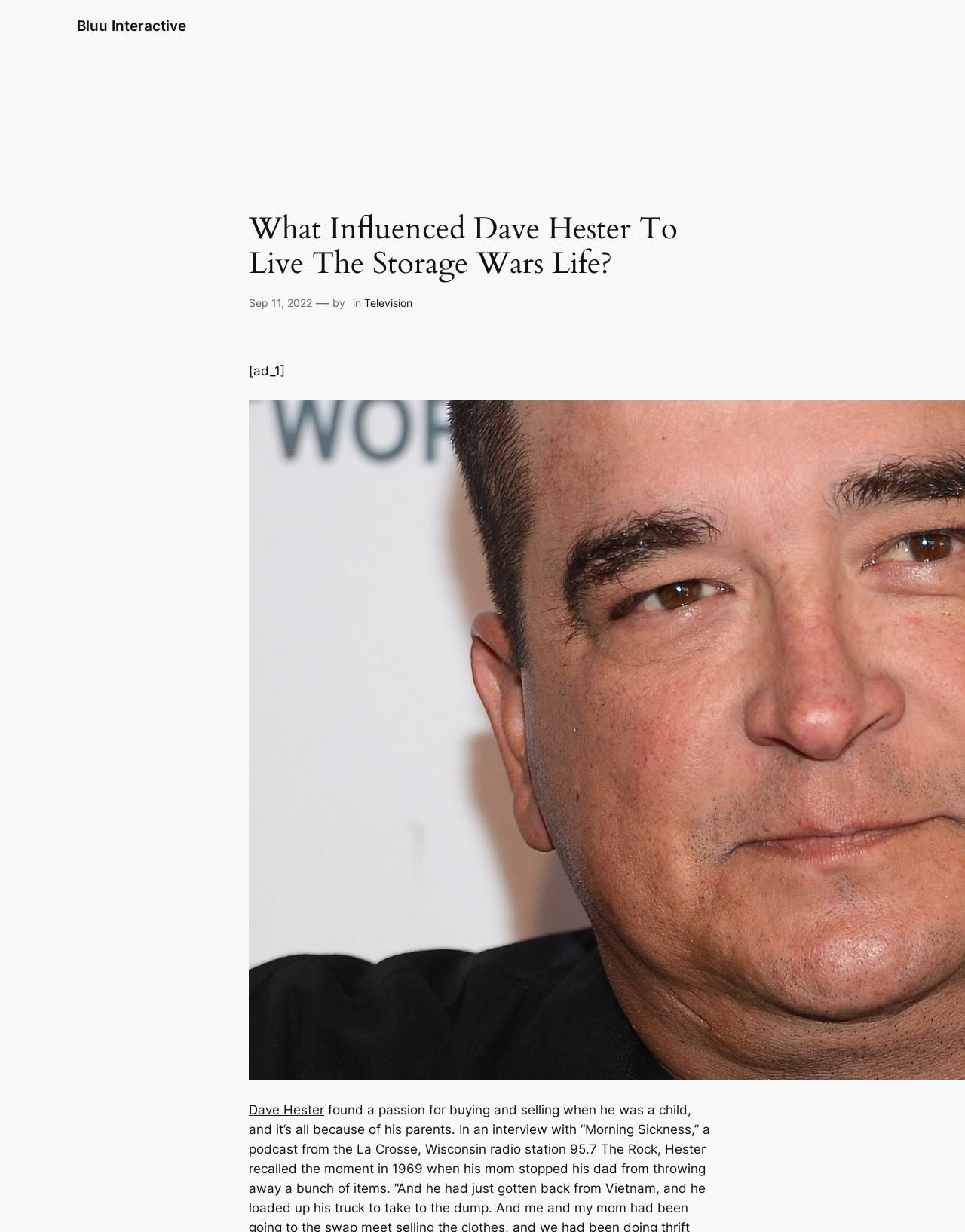What is the name of the podcast mentioned in the article?
Could you answer the question with a detailed and thorough explanation?

The article mentions an interview with a podcast, and the name of the podcast is 'Morning Sickness', which is a link.